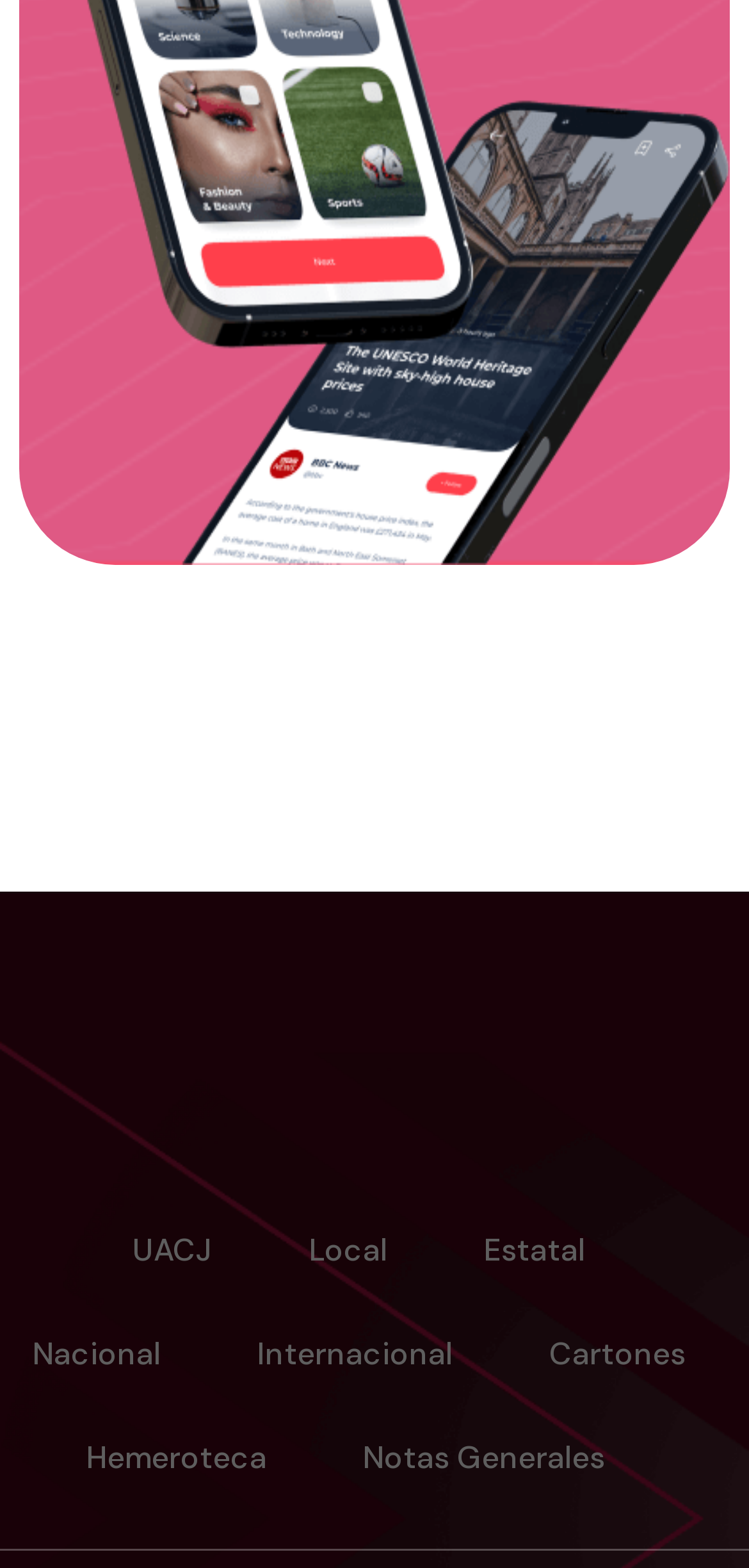Please identify the bounding box coordinates of the area I need to click to accomplish the following instruction: "access Hemeroteca archive".

[0.115, 0.915, 0.397, 0.945]